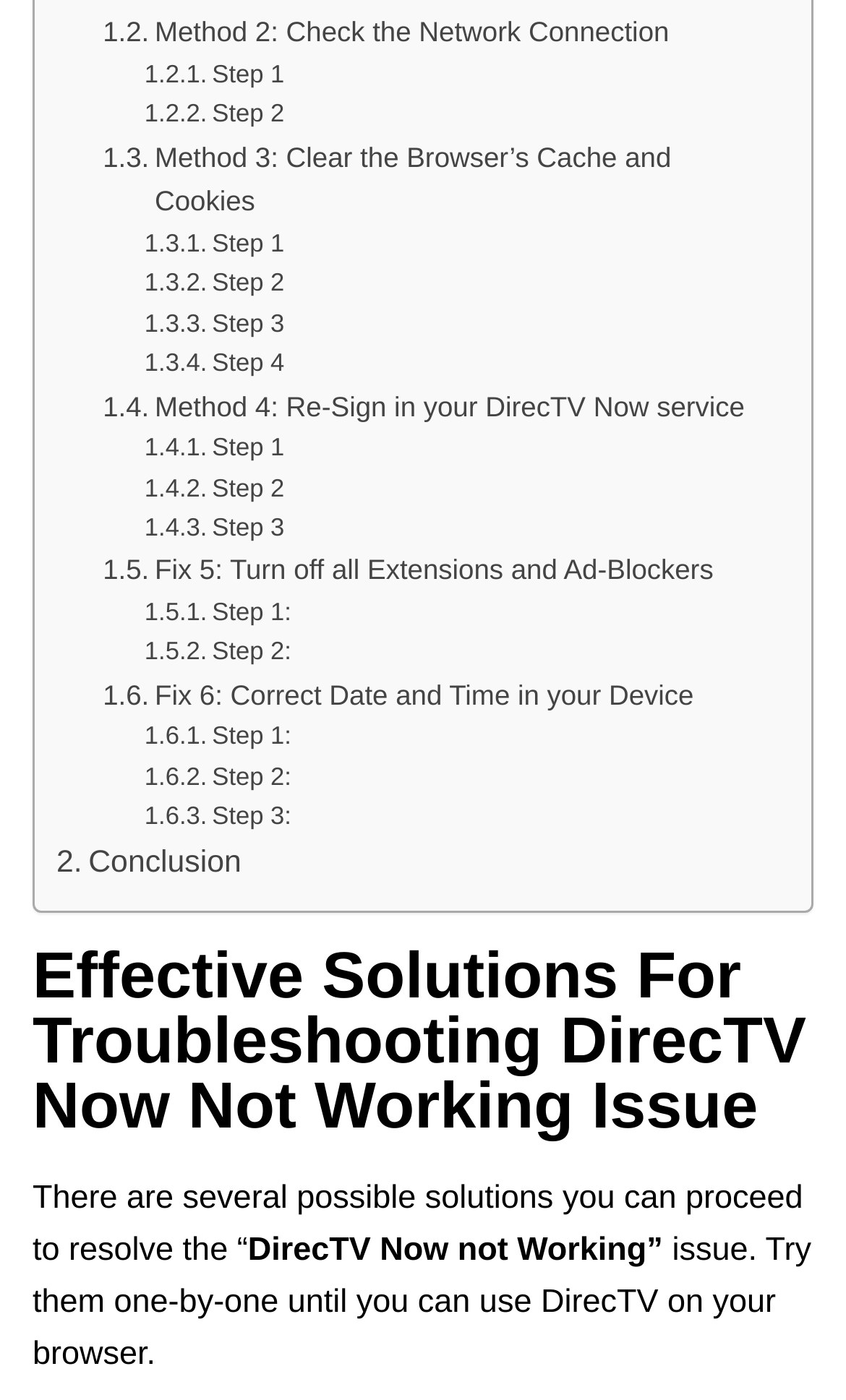Kindly determine the bounding box coordinates of the area that needs to be clicked to fulfill this instruction: "Explore Method 3: Clear the Browser’s Cache and Cookies".

[0.121, 0.097, 0.908, 0.161]